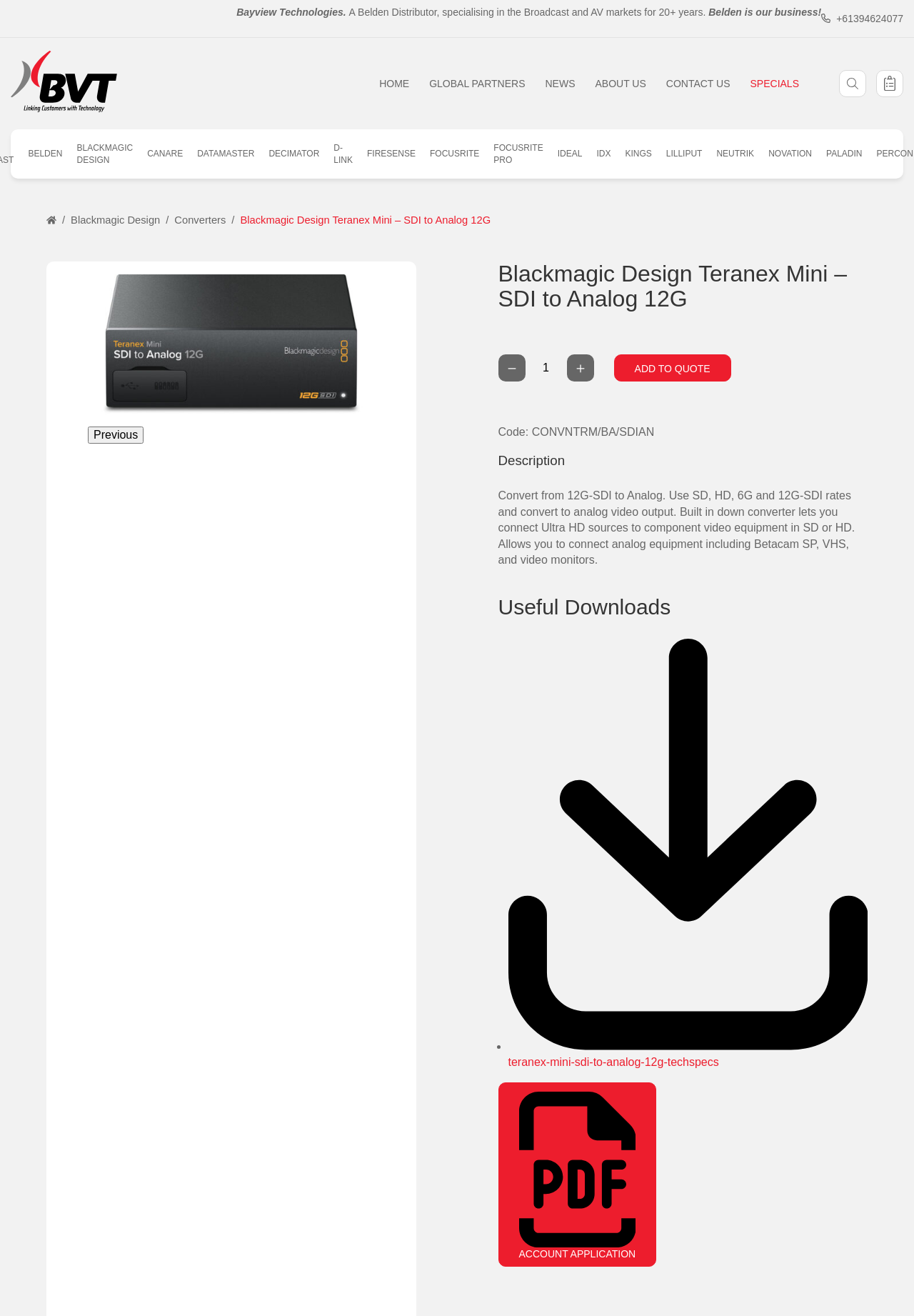Determine the bounding box coordinates of the section I need to click to execute the following instruction: "Search the site". Provide the coordinates as four float numbers between 0 and 1, i.e., [left, top, right, bottom].

[0.918, 0.053, 0.948, 0.074]